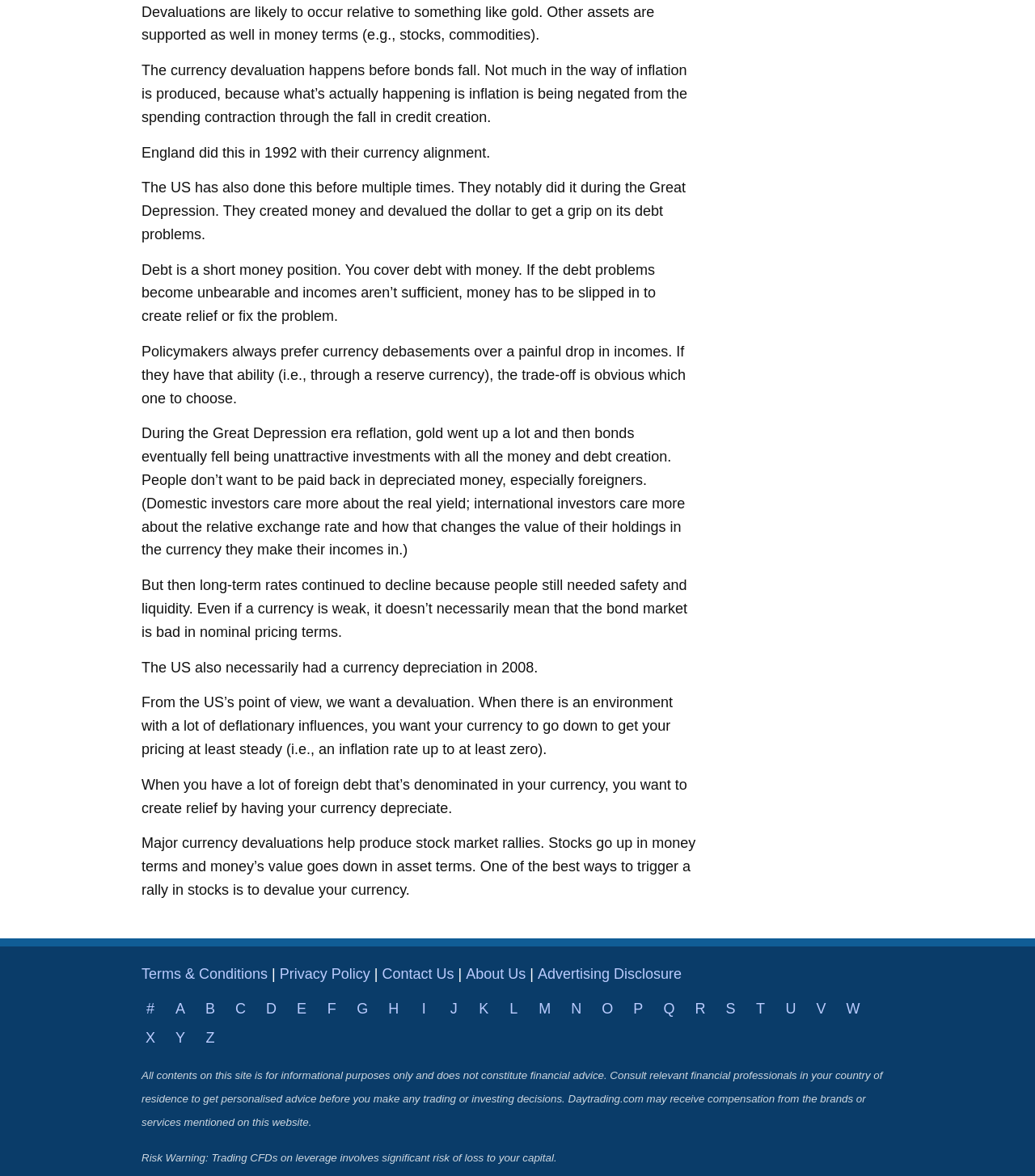Locate the bounding box coordinates of the area to click to fulfill this instruction: "Visit the Facebook page". The bounding box should be presented as four float numbers between 0 and 1, in the order [left, top, right, bottom].

None